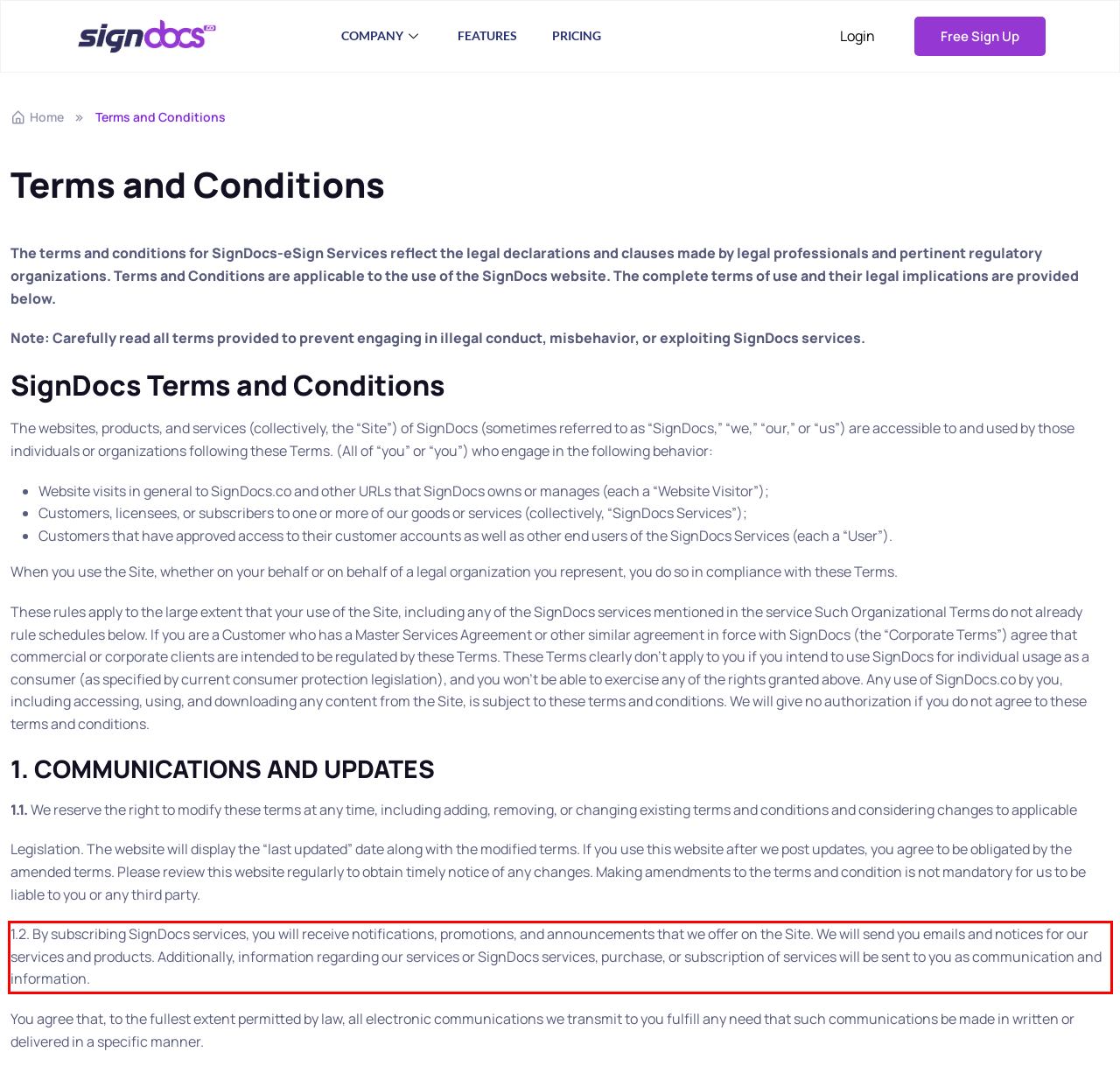You have a screenshot of a webpage with a red bounding box. Identify and extract the text content located inside the red bounding box.

1.2. By subscribing SignDocs services, you will receive notifications, promotions, and announcements that we offer on the Site. We will send you emails and notices for our services and products. Additionally, information regarding our services or SignDocs services, purchase, or subscription of services will be sent to you as communication and information.